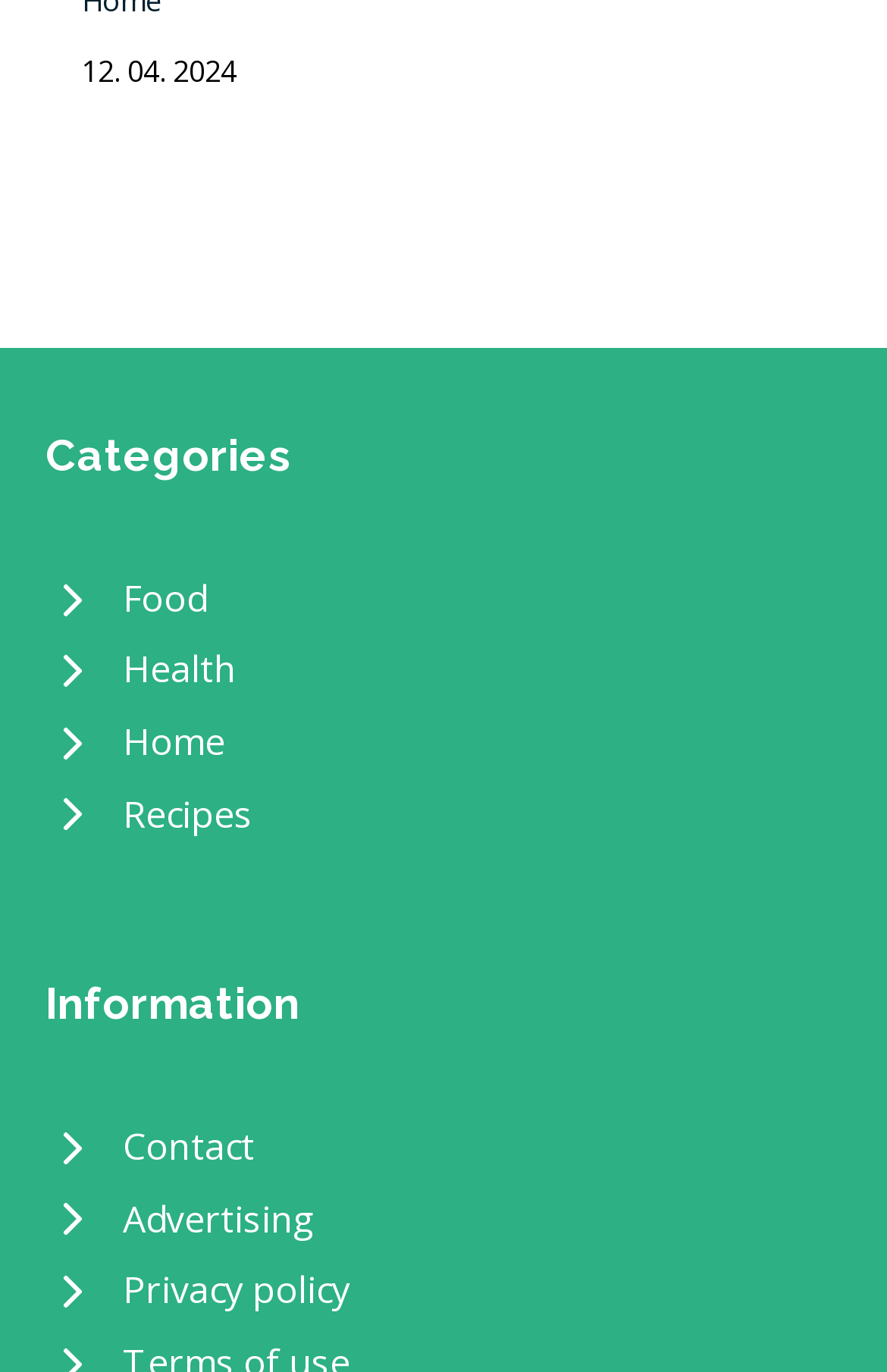Bounding box coordinates are given in the format (top-left x, top-left y, bottom-right x, bottom-right y). All values should be floating point numbers between 0 and 1. Provide the bounding box coordinate for the UI element described as: Food

[0.051, 0.411, 0.949, 0.463]